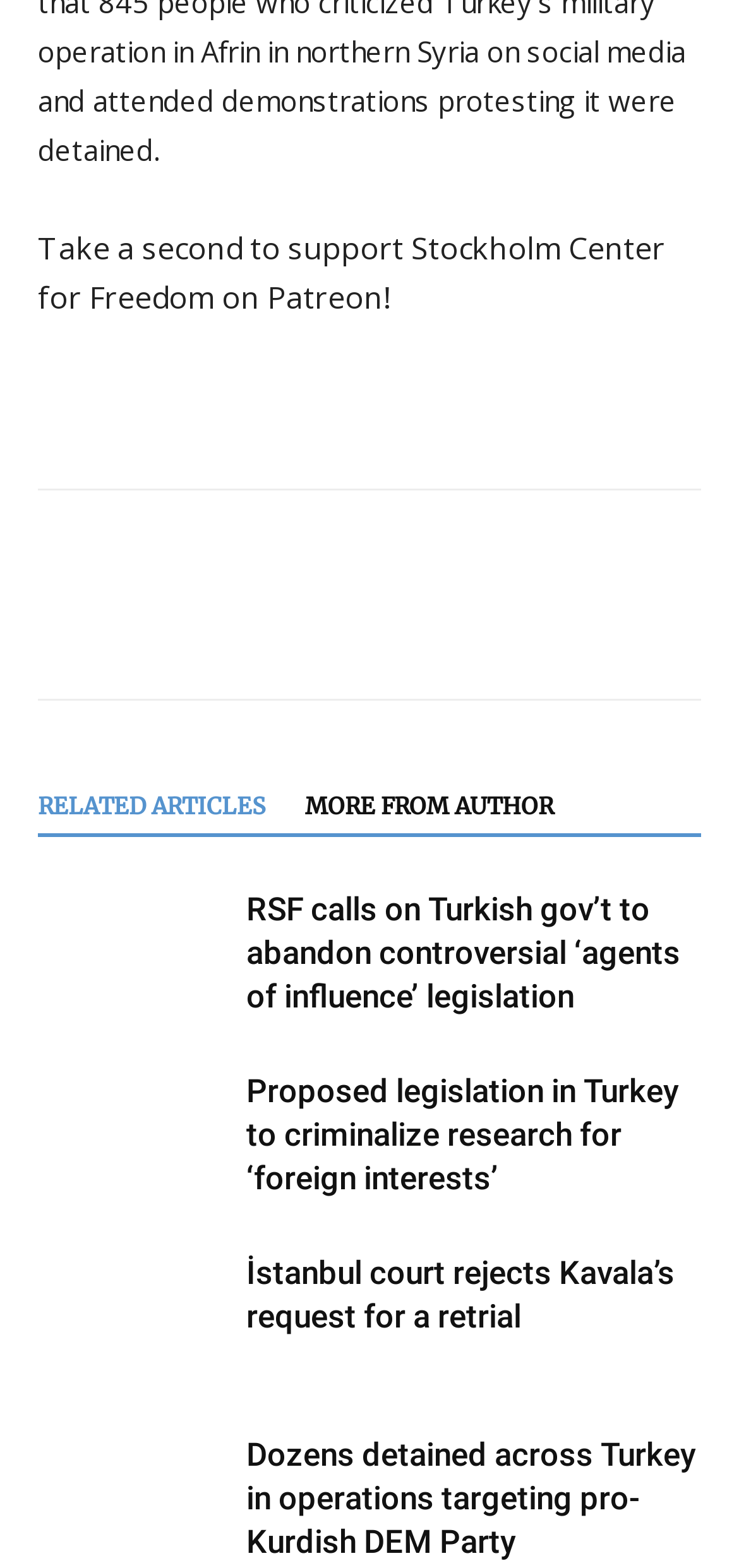How many social media links are available?
Please provide a single word or phrase as your answer based on the screenshot.

6